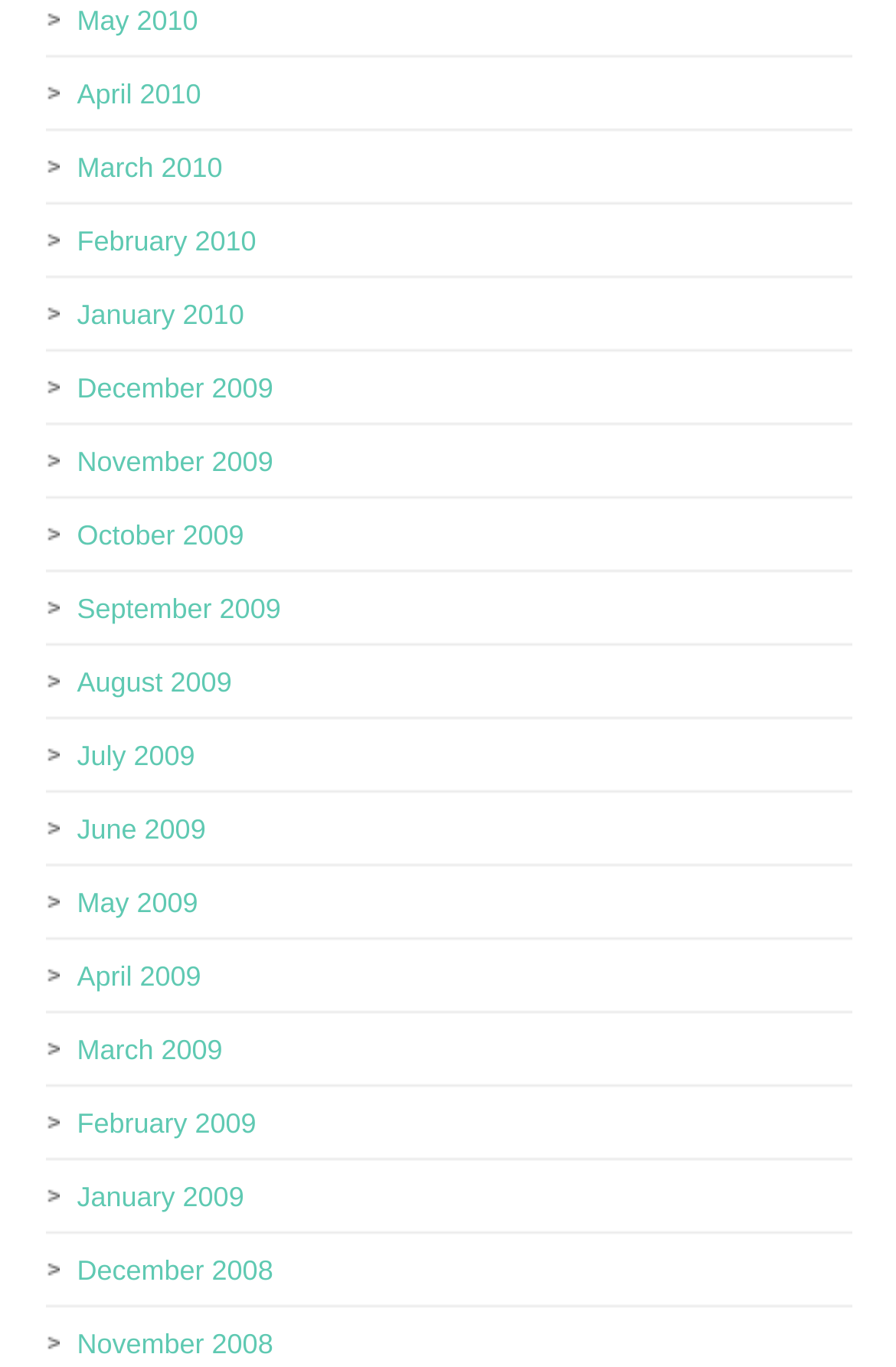Are the links sorted in ascending or descending order?
Could you answer the question with a detailed and thorough explanation?

I looked at the list of links and found that the most recent month ('May 2010') is at the top, and the oldest month ('December 2008') is at the bottom, indicating that the links are sorted in descending order.